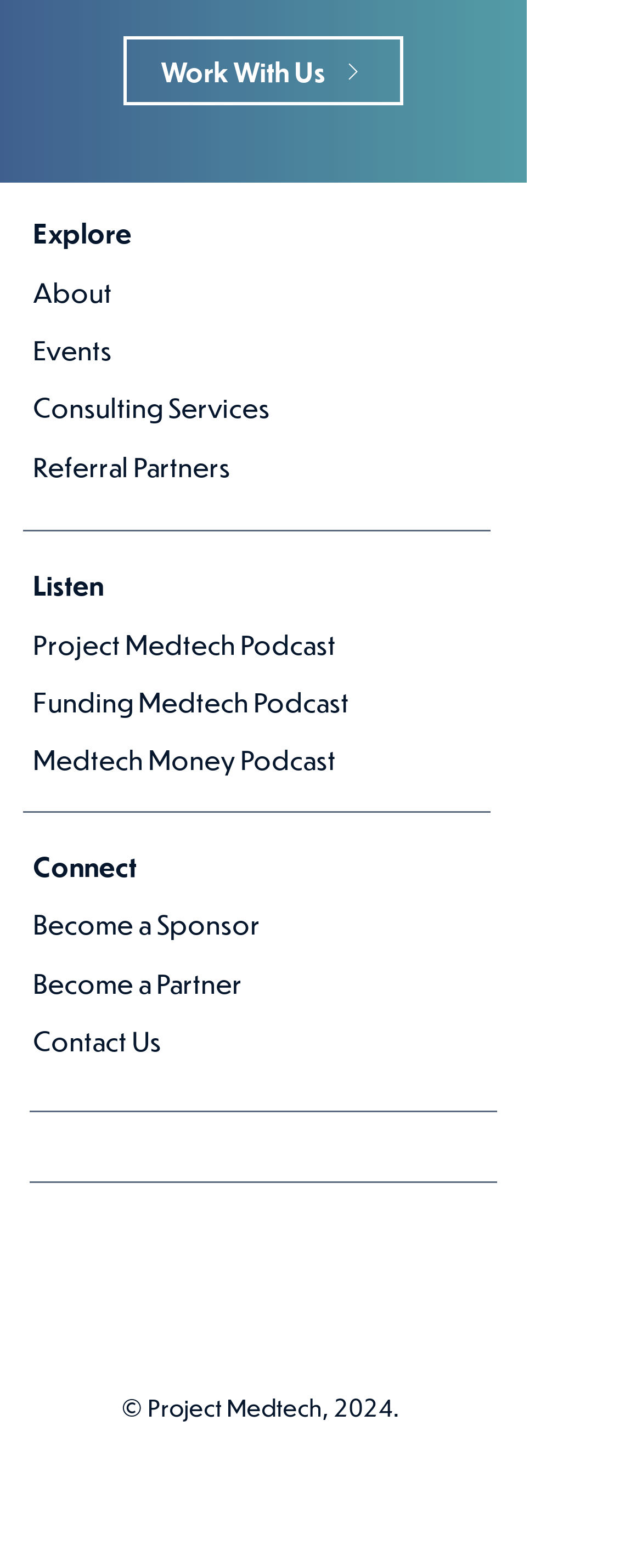What type of content is available on the webpage? Using the information from the screenshot, answer with a single word or phrase.

Podcasts and consulting services